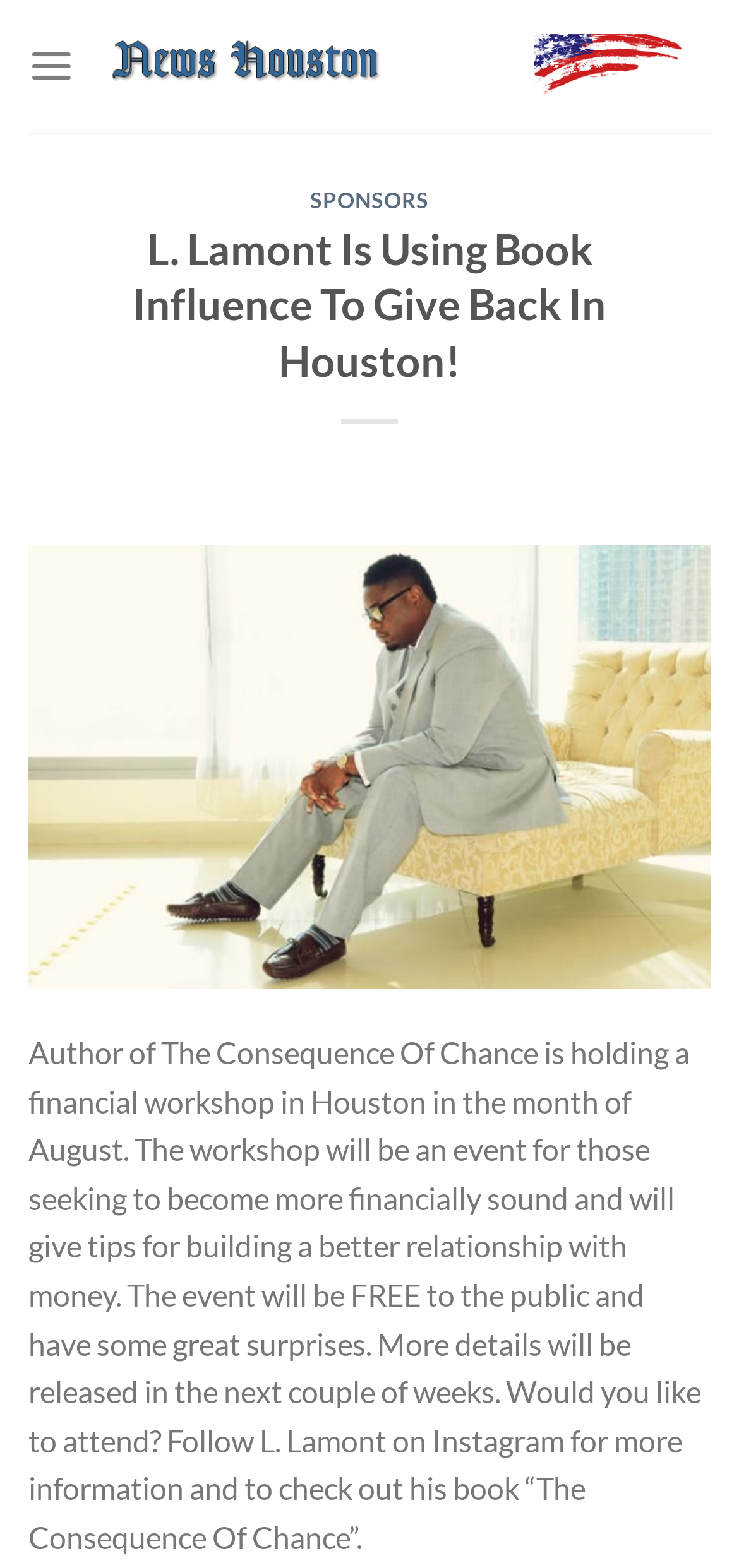Given the element description aria-label="Menu", identify the bounding box coordinates for the UI element on the webpage screenshot. The format should be (top-left x, top-left y, bottom-right x, bottom-right y), with values between 0 and 1.

[0.038, 0.013, 0.101, 0.072]